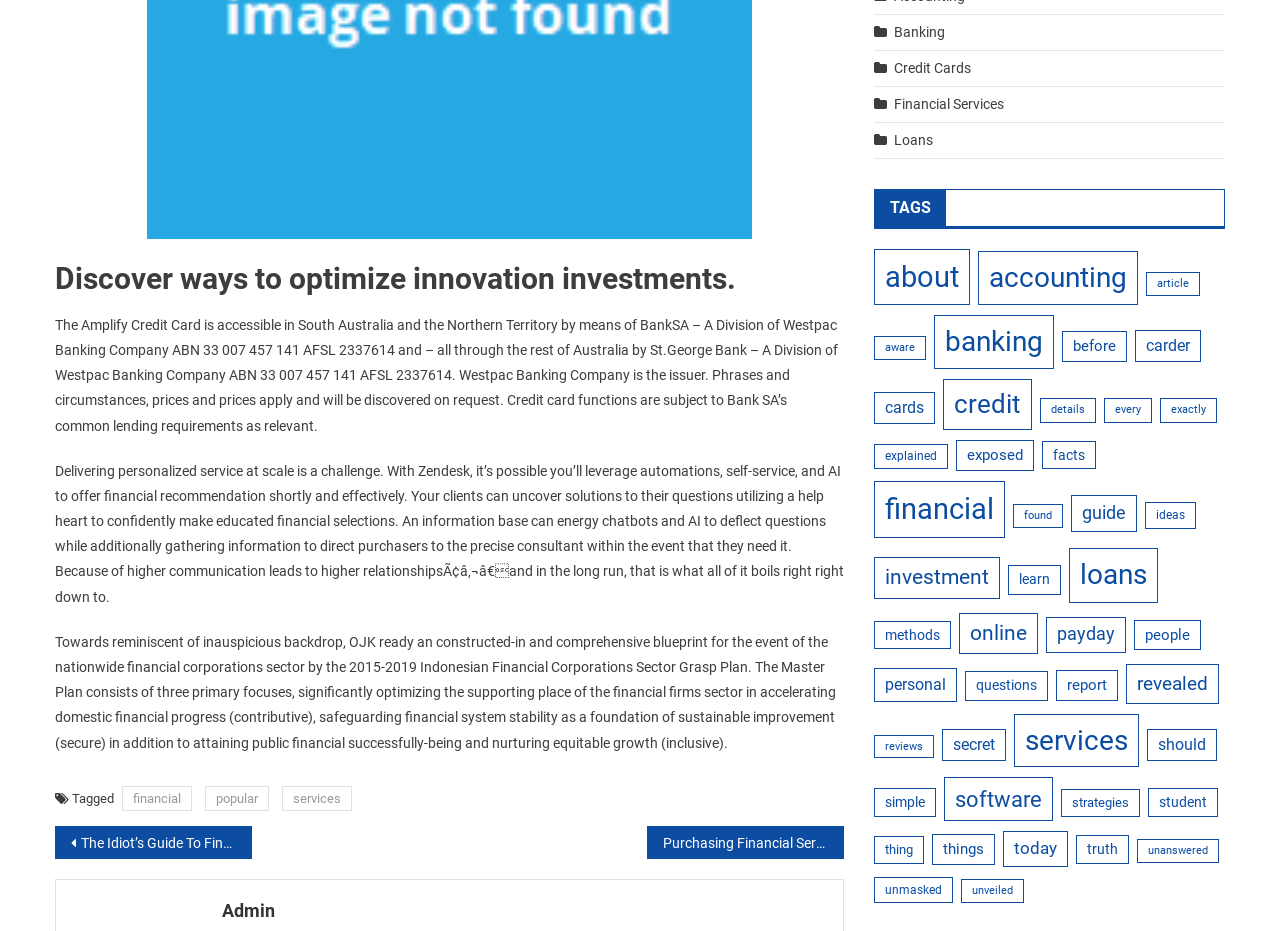Provide a one-word or short-phrase answer to the question:
What is the focus of the 2015-2019 Indonesian Financial Corporations Sector Master Plan?

Optimizing financial firms sector